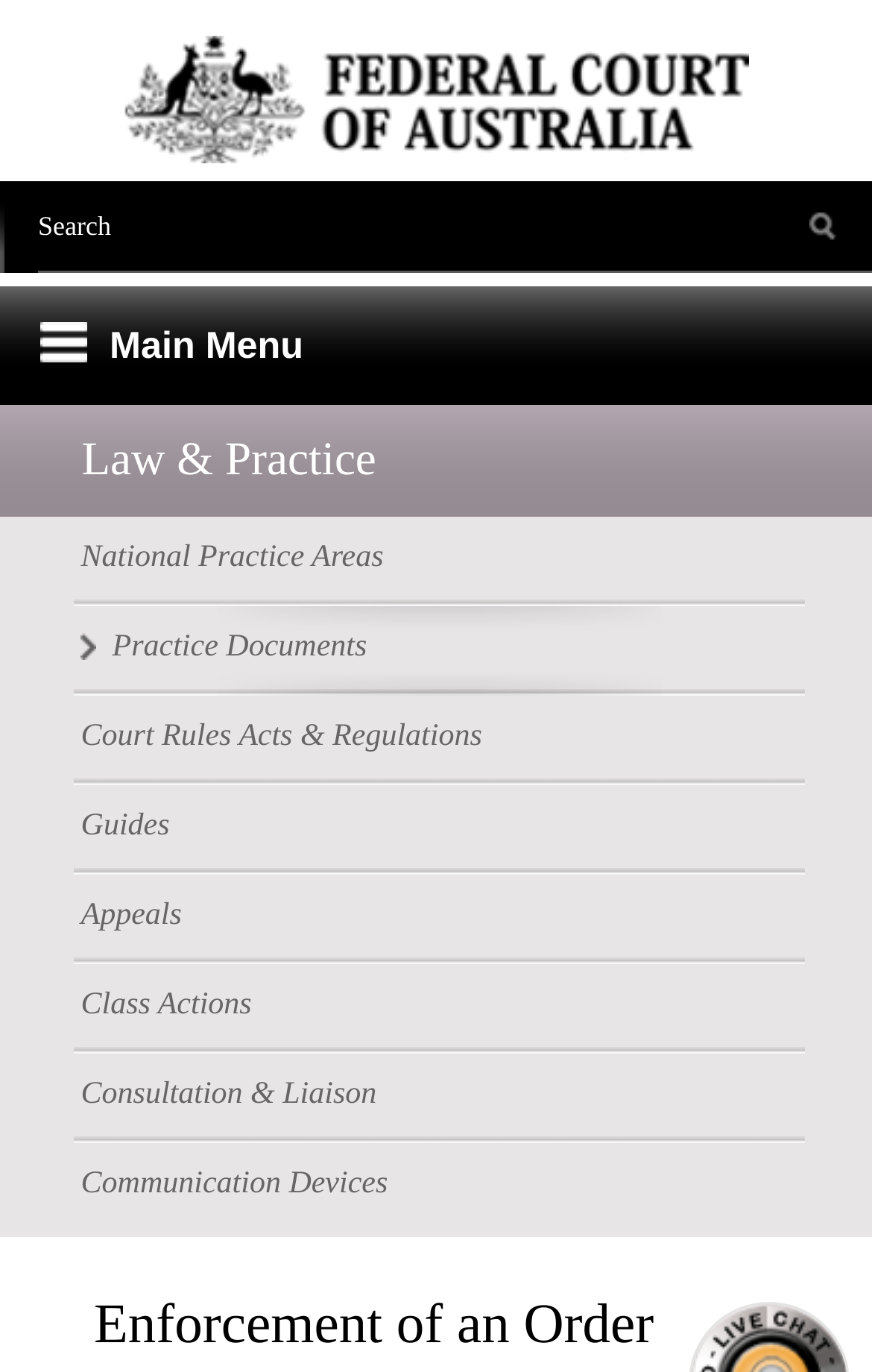Produce an elaborate caption capturing the essence of the webpage.

The webpage is about "Enforcement of an Order" and appears to be a part of the Federal Court of Australia's website. At the top left corner, there is a link to the Federal Court of Australia's home page, accompanied by an image of the court's logo. 

Below the logo, there is a search field where users can input their queries. The search field is accompanied by a "Search" button to its right. 

On the top of the page, there is a main menu link that spans the entire width of the page. 

Below the main menu, there are several links categorized under "Law & Practice". These links include "National Practice Areas", "Practice Documents", "Court Rules Acts & Regulations", "Guides", "Appeals", "Class Actions", "Consultation & Liaison", and "Communication Devices". These links are arranged vertically, with "Law & Practice" serving as a header above them.

At the very bottom of the page, there is a heading that repeats the title "Enforcement of an Order".